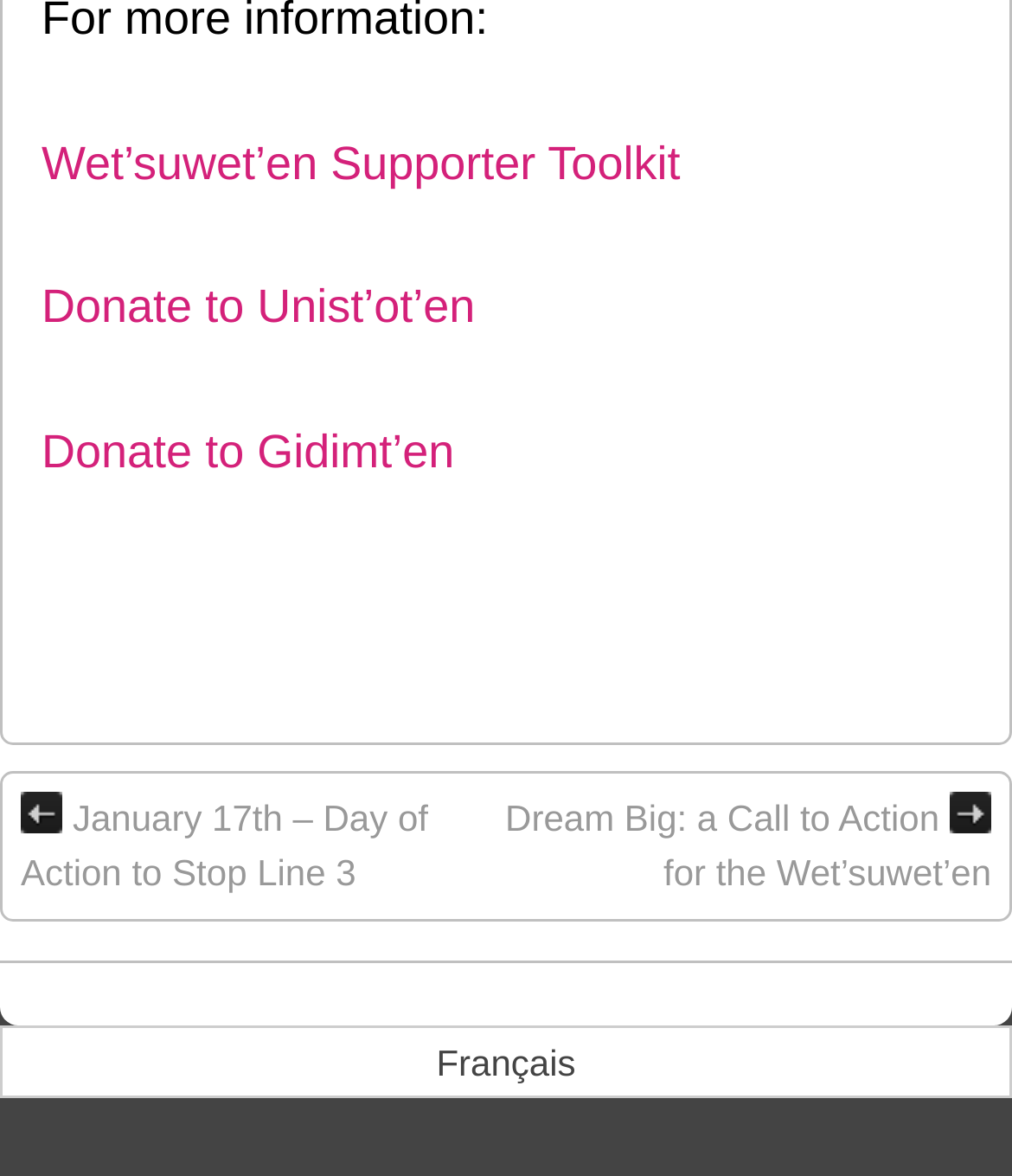Bounding box coordinates should be in the format (top-left x, top-left y, bottom-right x, bottom-right y) and all values should be floating point numbers between 0 and 1. Determine the bounding box coordinate for the UI element described as: Français

[0.406, 0.874, 0.594, 0.932]